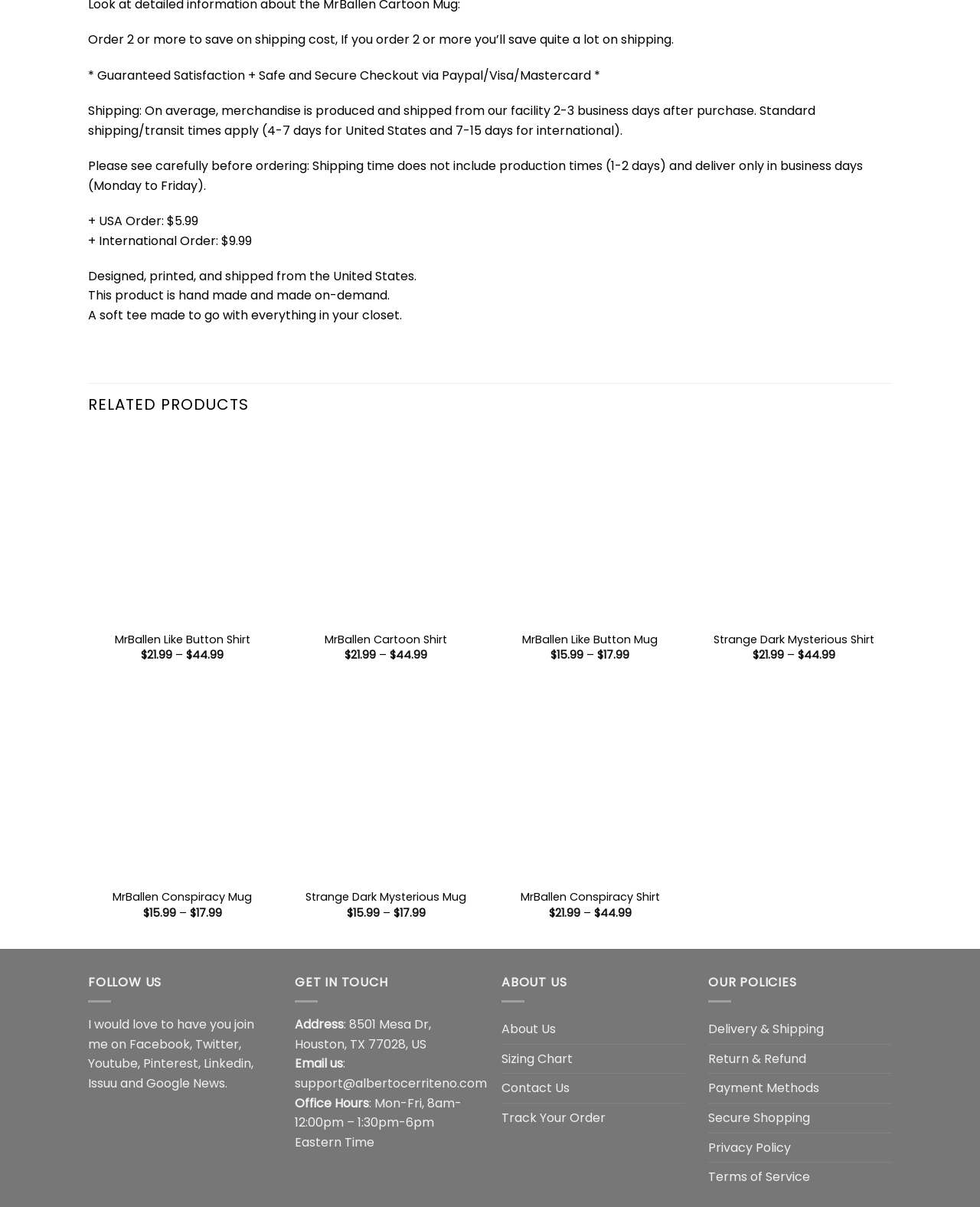Show me the bounding box coordinates of the clickable region to achieve the task as per the instruction: "Get in touch via email".

[0.301, 0.89, 0.497, 0.905]